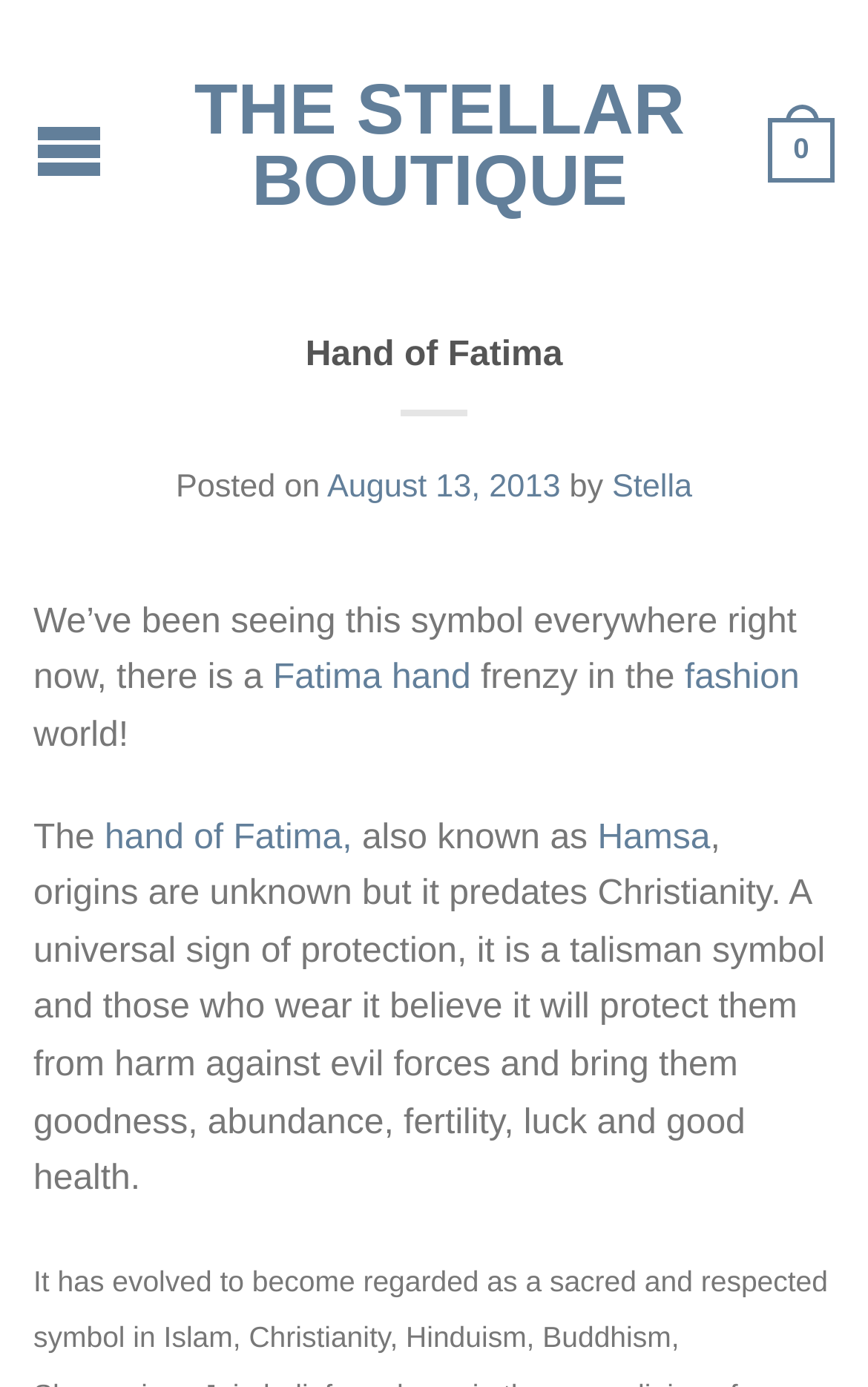Locate the bounding box coordinates of the element to click to perform the following action: 'Explore the fashion world'. The coordinates should be given as four float values between 0 and 1, in the form of [left, top, right, bottom].

[0.789, 0.476, 0.921, 0.503]